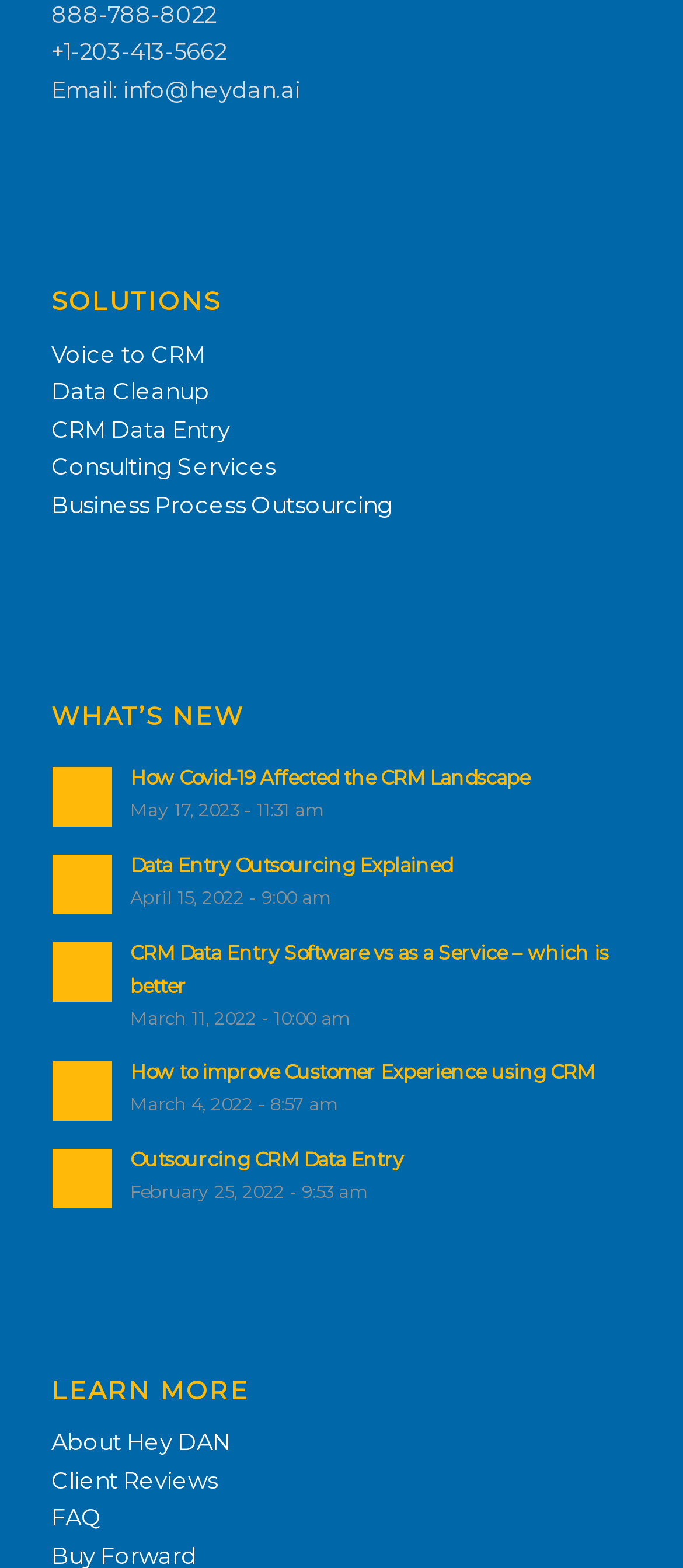Please identify the bounding box coordinates of the area that needs to be clicked to fulfill the following instruction: "View 'FAQ'."

[0.075, 0.959, 0.149, 0.976]